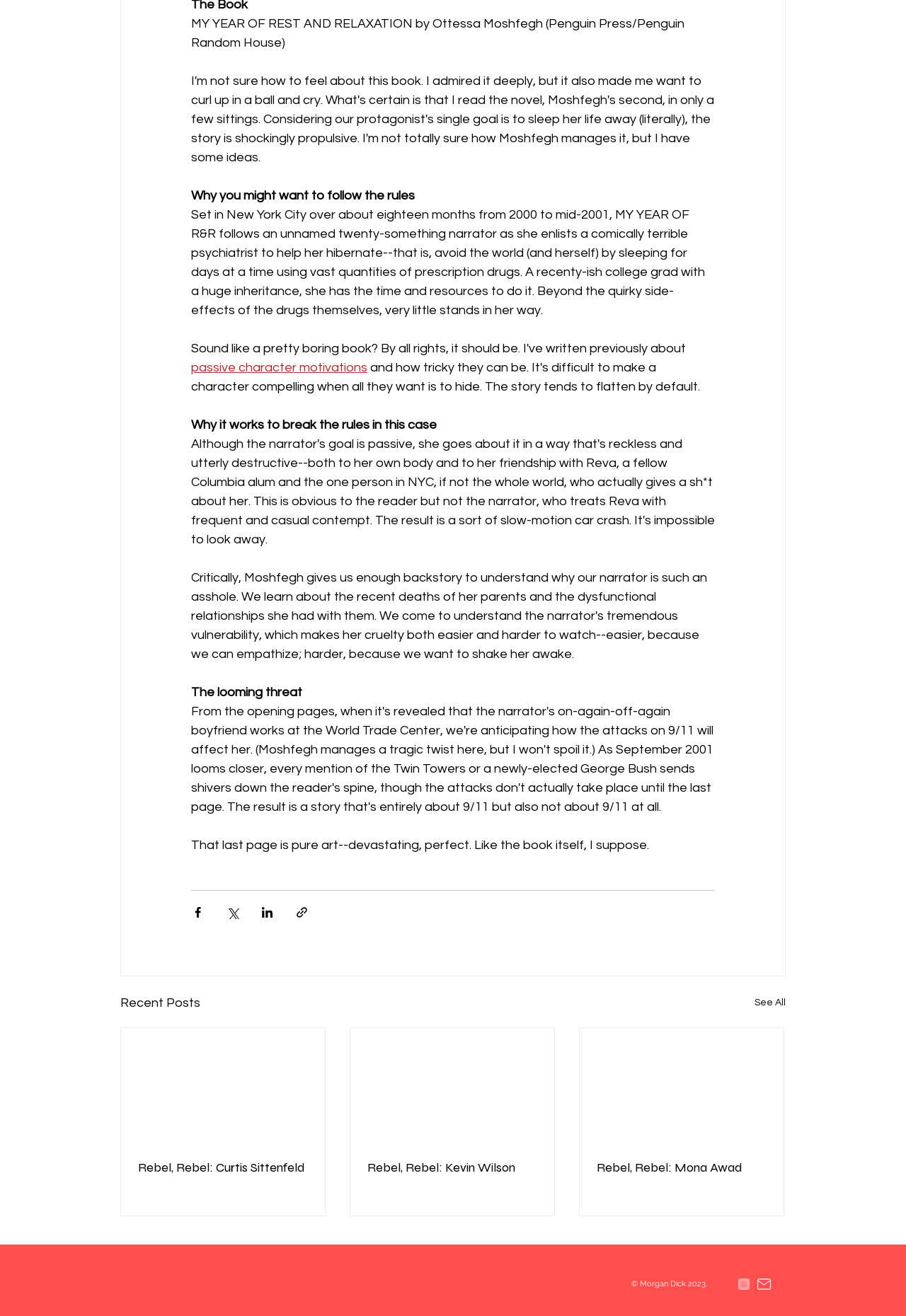Find the bounding box coordinates of the element you need to click on to perform this action: 'View recent posts'. The coordinates should be represented by four float values between 0 and 1, in the format [left, top, right, bottom].

[0.133, 0.754, 0.221, 0.77]